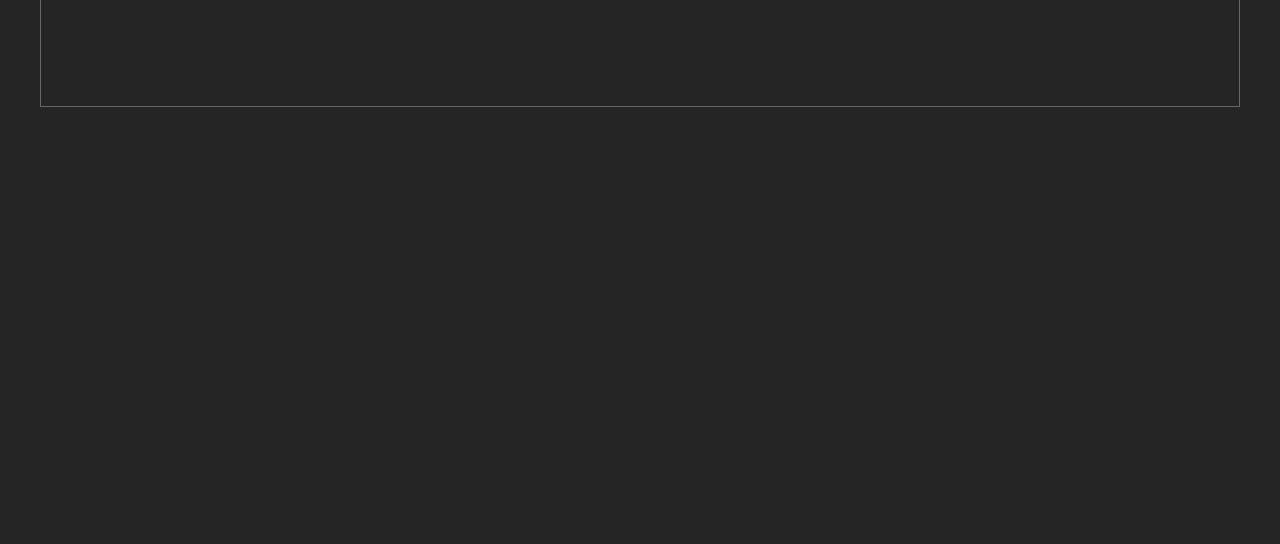Determine the bounding box coordinates for the clickable element required to fulfill the instruction: "Open Google Maps". Provide the coordinates as four float numbers between 0 and 1, i.e., [left, top, right, bottom].

None